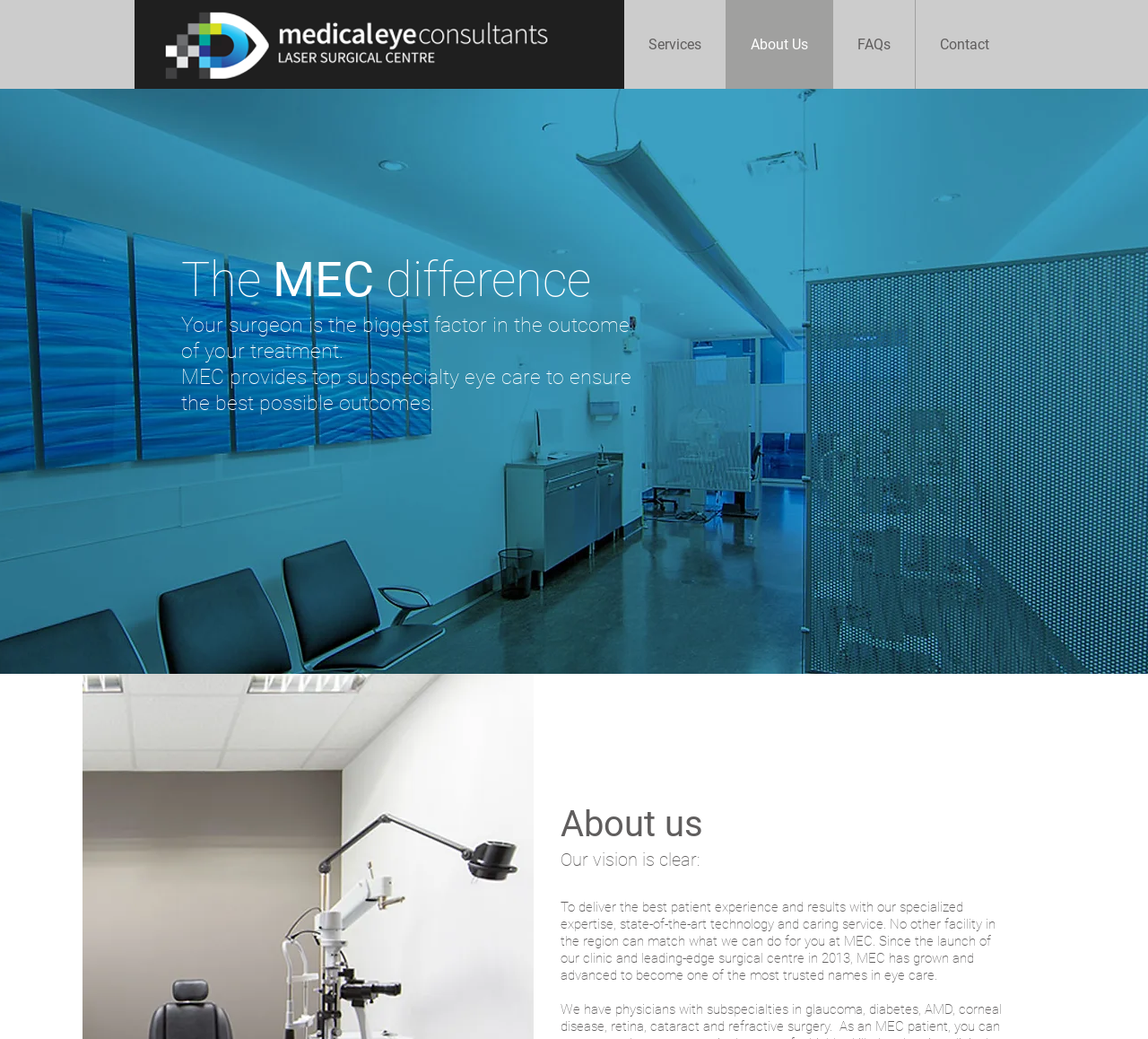When was the clinic and surgical centre launched?
Using the visual information from the image, give a one-word or short-phrase answer.

2013